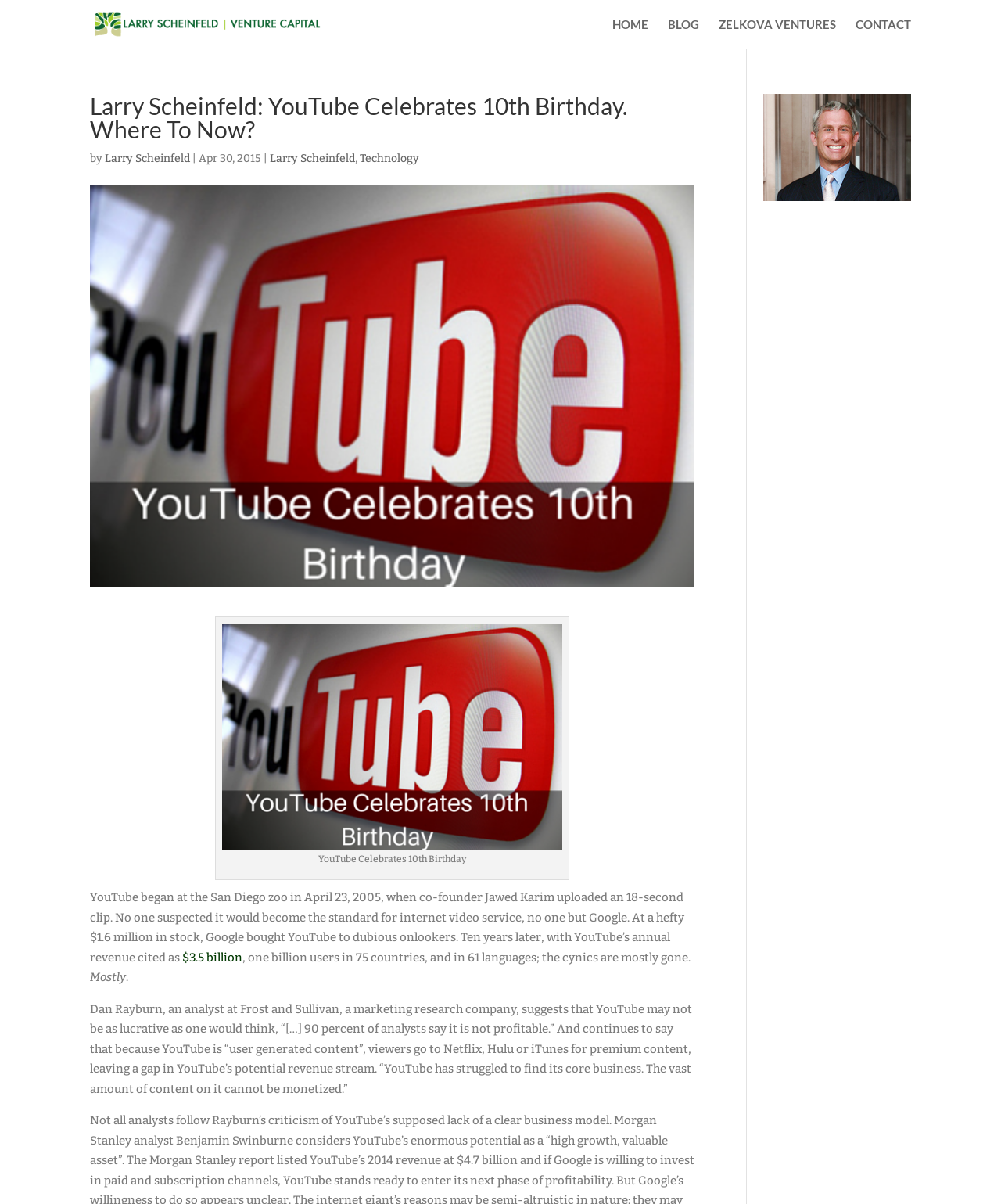Find the bounding box coordinates for the element that must be clicked to complete the instruction: "Read the article by Larry Scheinfeld". The coordinates should be four float numbers between 0 and 1, indicated as [left, top, right, bottom].

[0.09, 0.126, 0.19, 0.137]